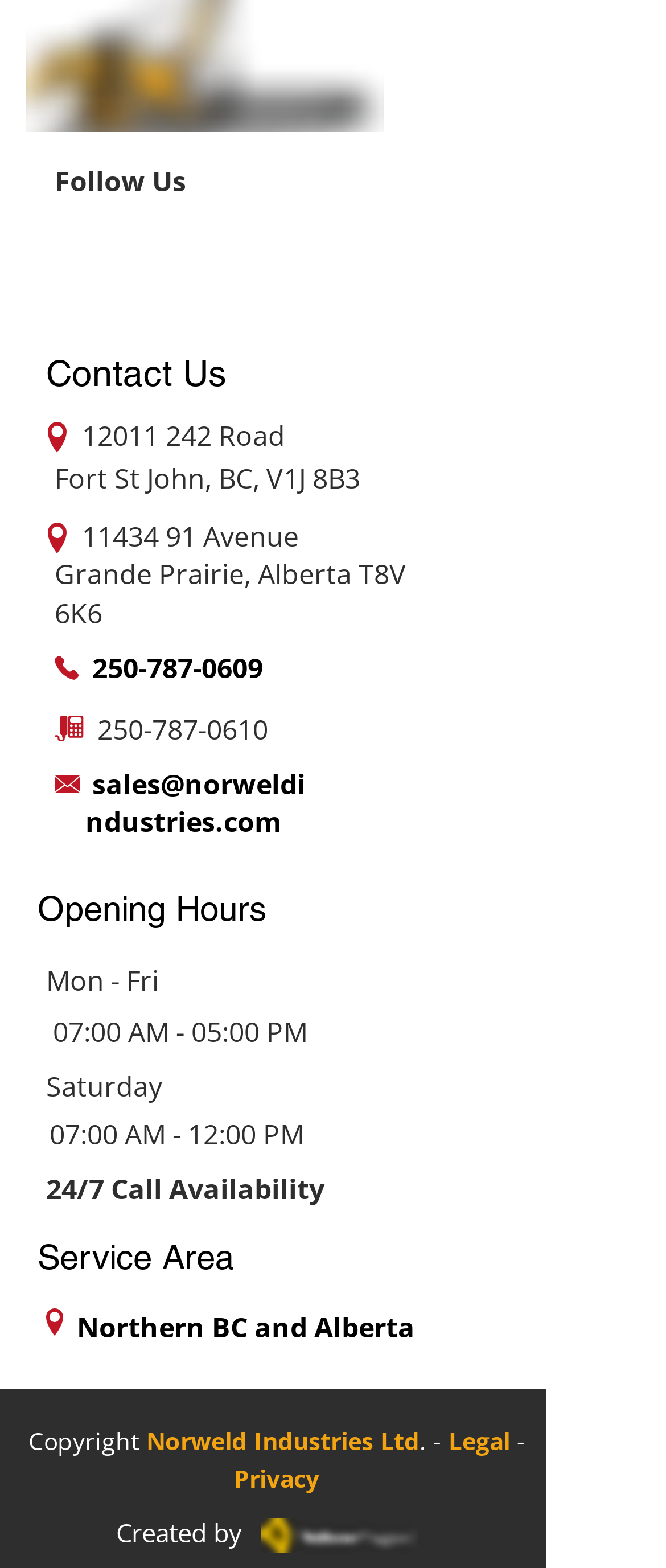Mark the bounding box of the element that matches the following description: "-".

[0.776, 0.909, 0.788, 0.929]